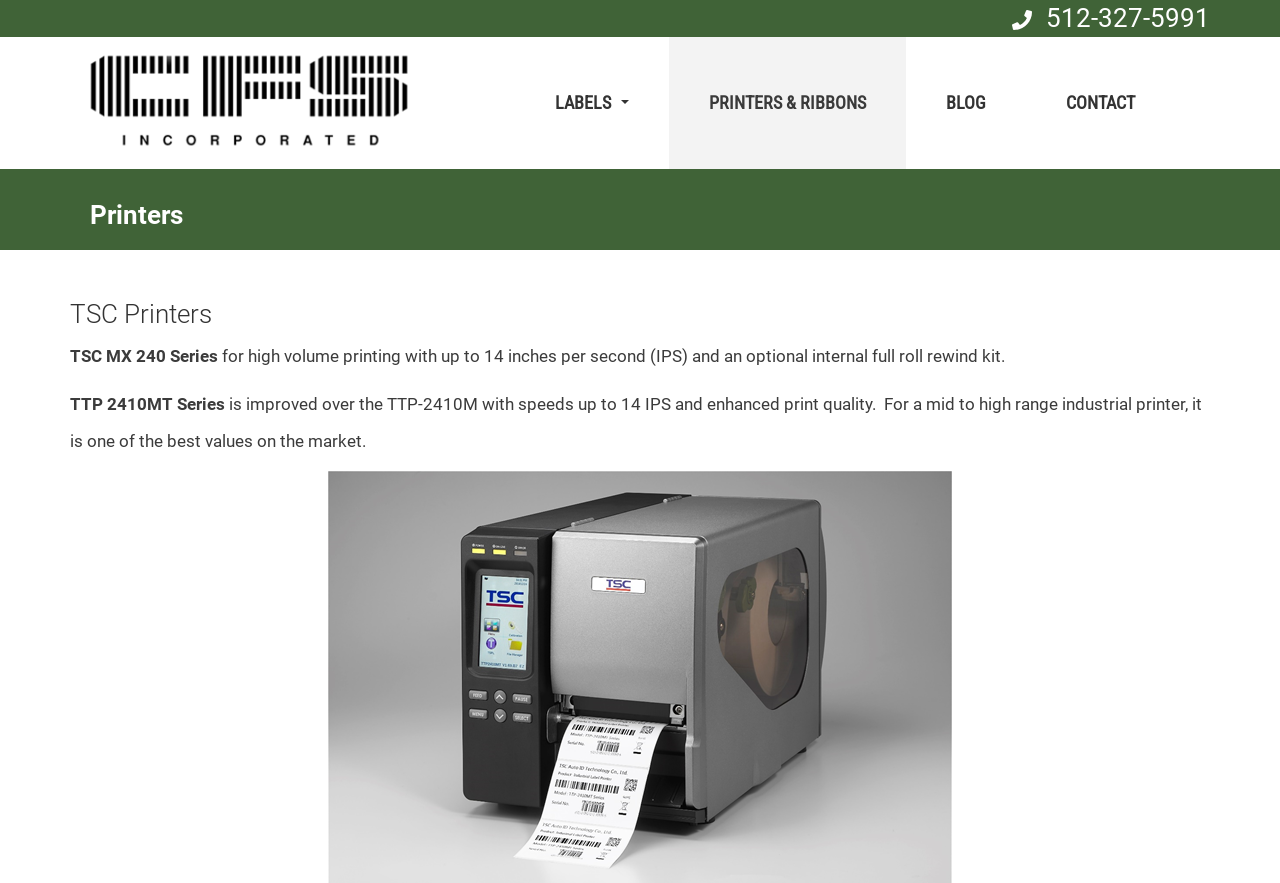Based on the element description: "512-327-5991", identify the bounding box coordinates for this UI element. The coordinates must be four float numbers between 0 and 1, listed as [left, top, right, bottom].

[0.817, 0.003, 0.945, 0.037]